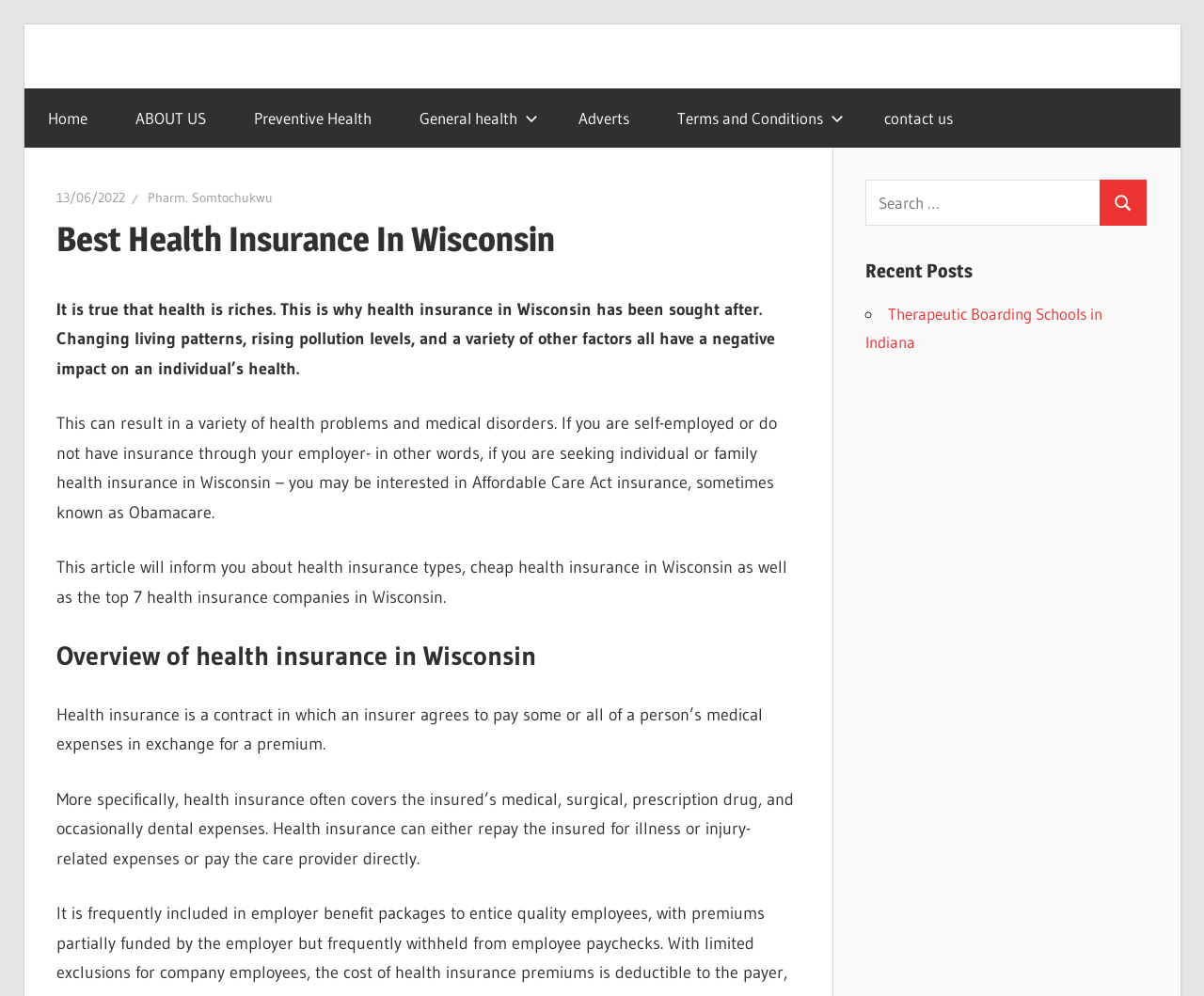Could you please study the image and provide a detailed answer to the question:
What is mentioned as a factor affecting an individual's health?

The webpage mentions that changing living patterns, rising pollution levels, and a variety of other factors all have a negative impact on an individual's health. Rising pollution levels is one of the specific factors mentioned.